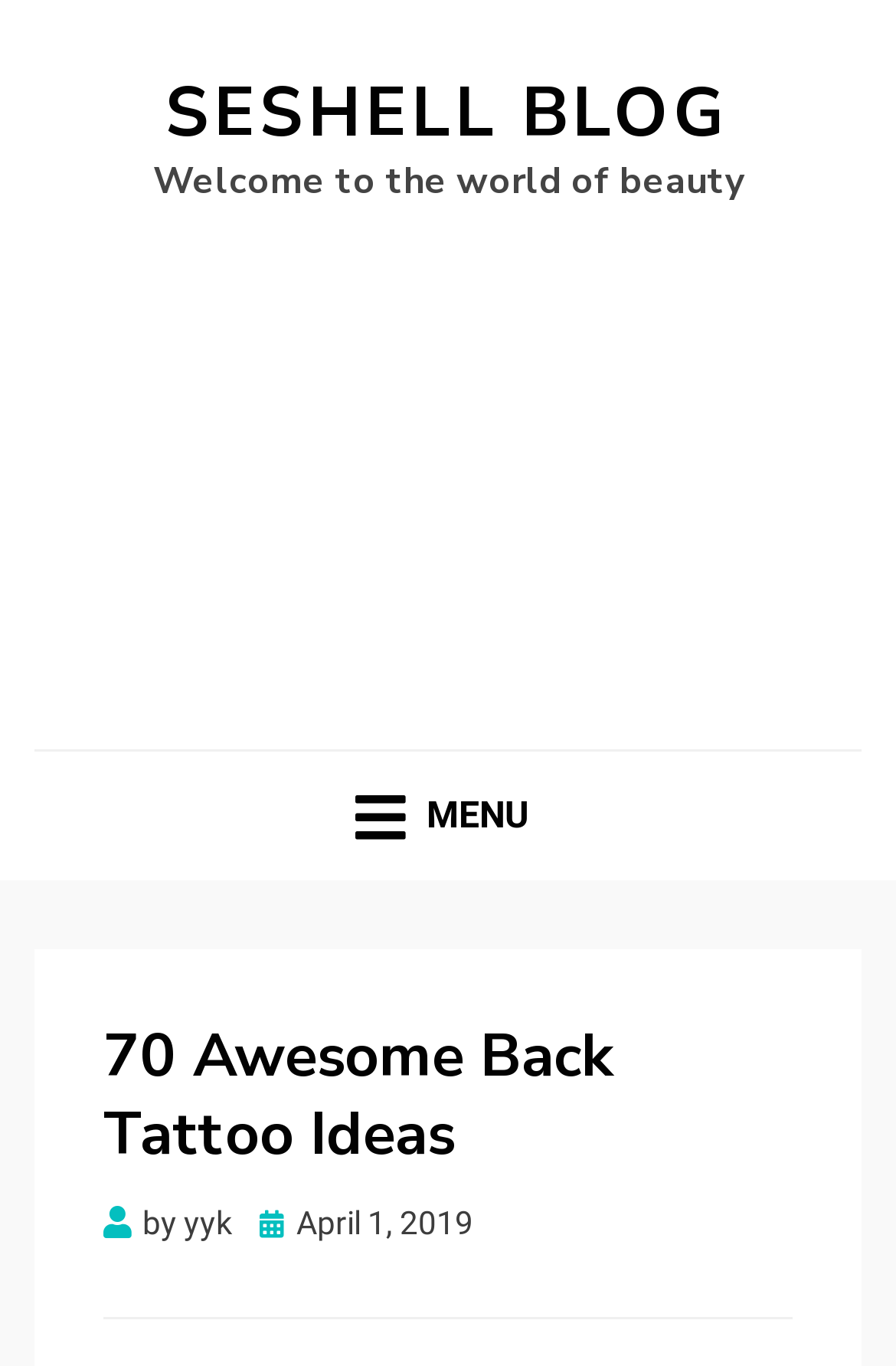Determine the bounding box for the UI element described here: "October 2023".

None